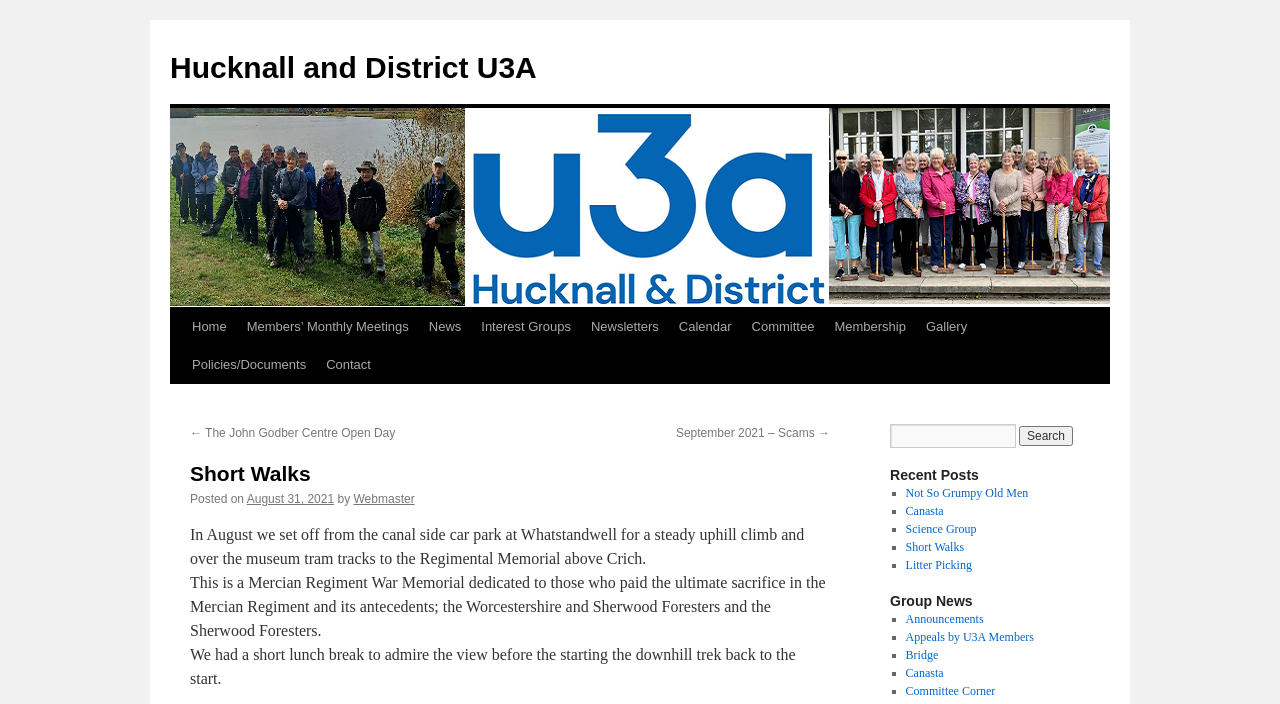Write an exhaustive caption that covers the webpage's main aspects.

This webpage is about Short Walks, a group within Hucknall and District U3A. At the top, there is a logo image of Hucknall and District U3A, accompanied by a link to the organization's homepage. Below the logo, there is a navigation menu with links to various sections, including Home, Members' Monthly Meetings, News, Interest Groups, Newsletters, Calendar, Committee, Membership, Gallery, Policies/Documents, and Contact.

The main content of the page is divided into two sections. On the left, there is a blog post about a short walk that took place in August 2021. The post includes a description of the walk, which started from the canal side car park at Whatstandwell and went uphill to the Regimental Memorial above Crich. The post also mentions a short lunch break and the downhill trek back to the start.

On the right, there are two sections: Recent Posts and Group News. The Recent Posts section lists five links to recent articles, including Not So Grumpy Old Men, Canasta, Science Group, Short Walks, and Litter Picking. The Group News section lists five links to news articles, including Announcements, Appeals by U3A Members, Bridge, Canasta, and Committee Corner.

At the top right corner, there is a search bar with a textbox and a Search button. Below the search bar, there is a link to skip to the content.